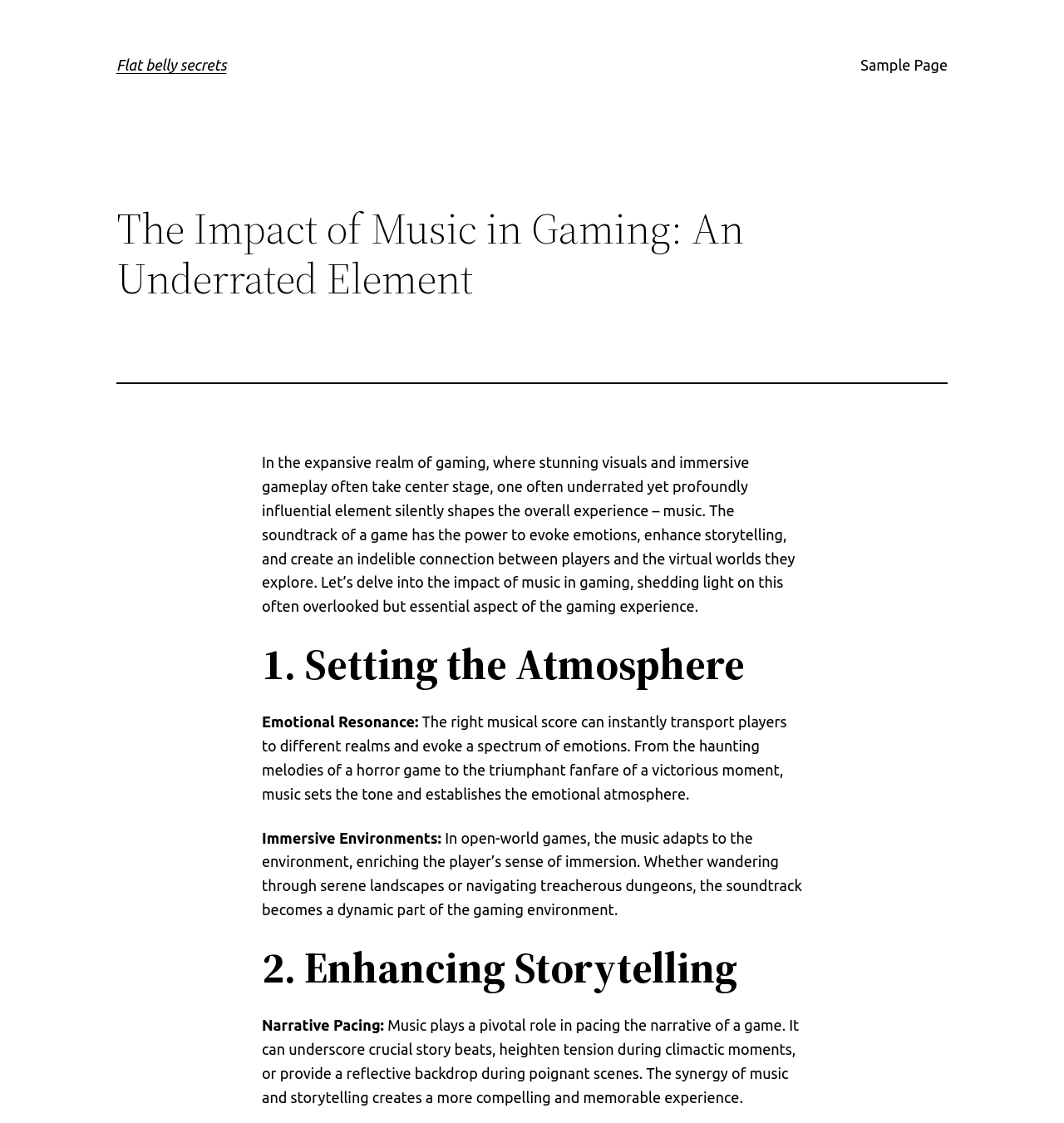Use a single word or phrase to respond to the question:
What does music do during climactic moments in a game?

Heightens tension